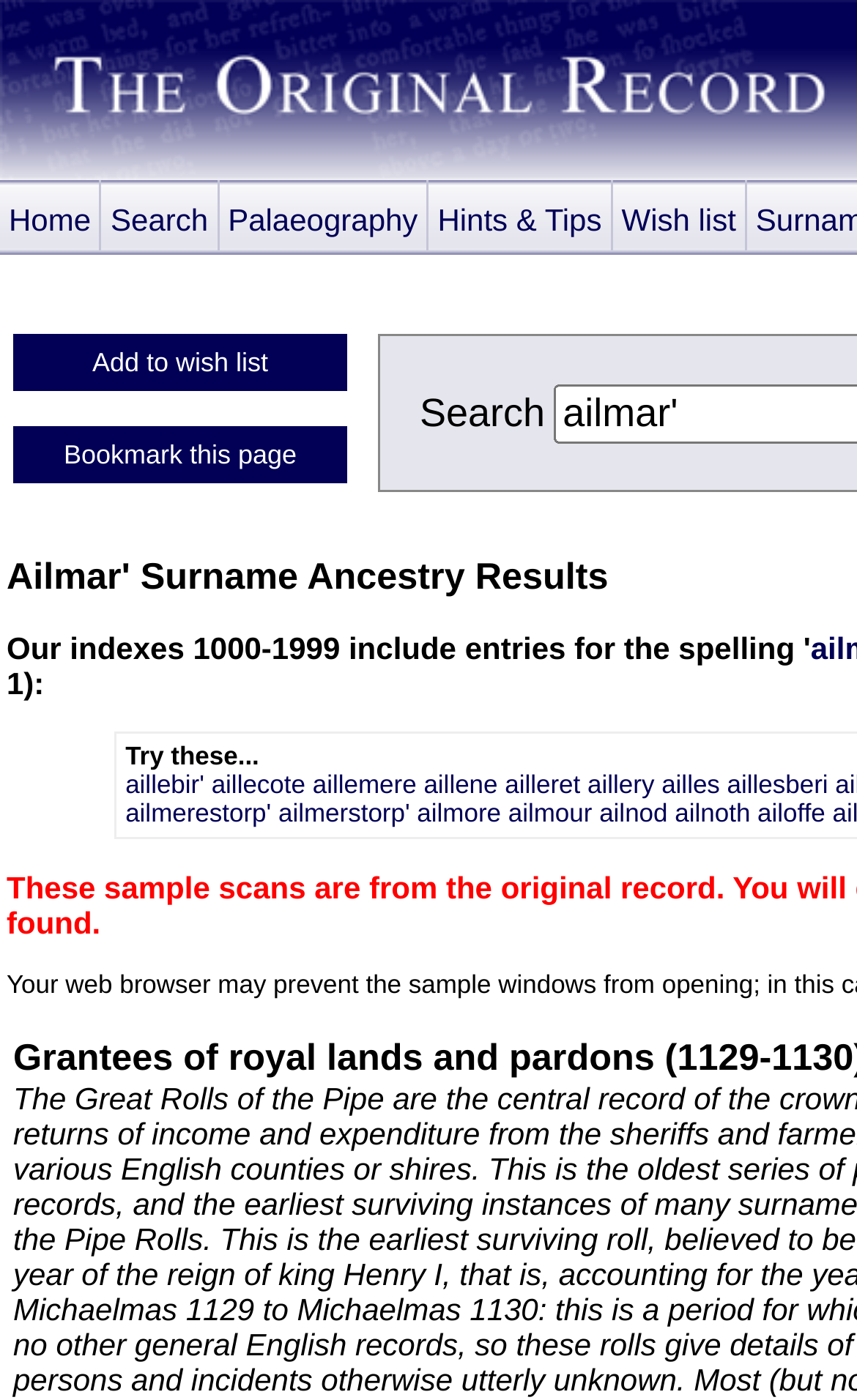Using the format (top-left x, top-left y, bottom-right x, bottom-right y), provide the bounding box coordinates for the described UI element. All values should be floating point numbers between 0 and 1: aria-label="Open search"

None